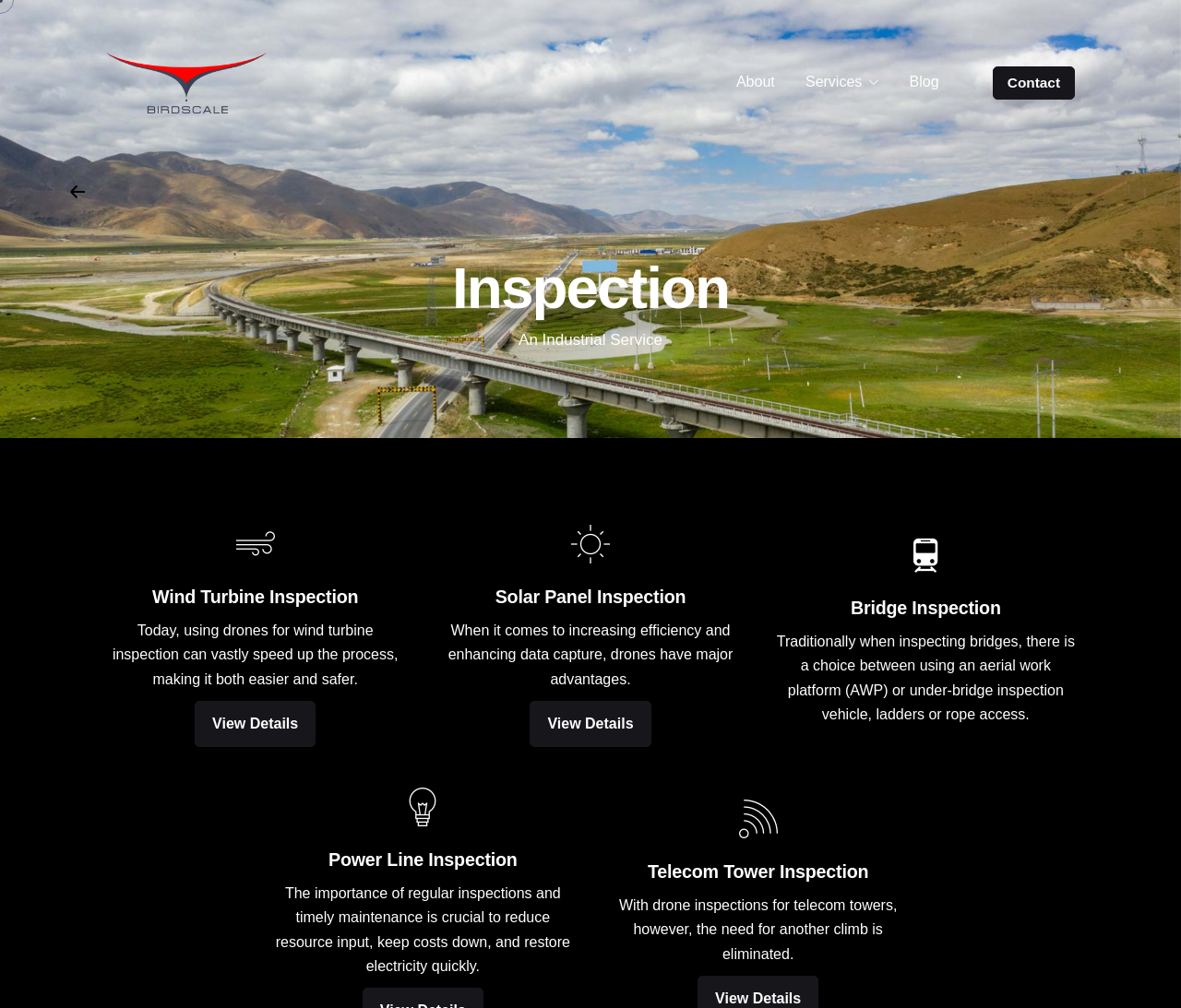Can you provide the bounding box coordinates for the element that should be clicked to implement the instruction: "Click on the Birdscale logo"?

[0.09, 0.052, 0.226, 0.112]